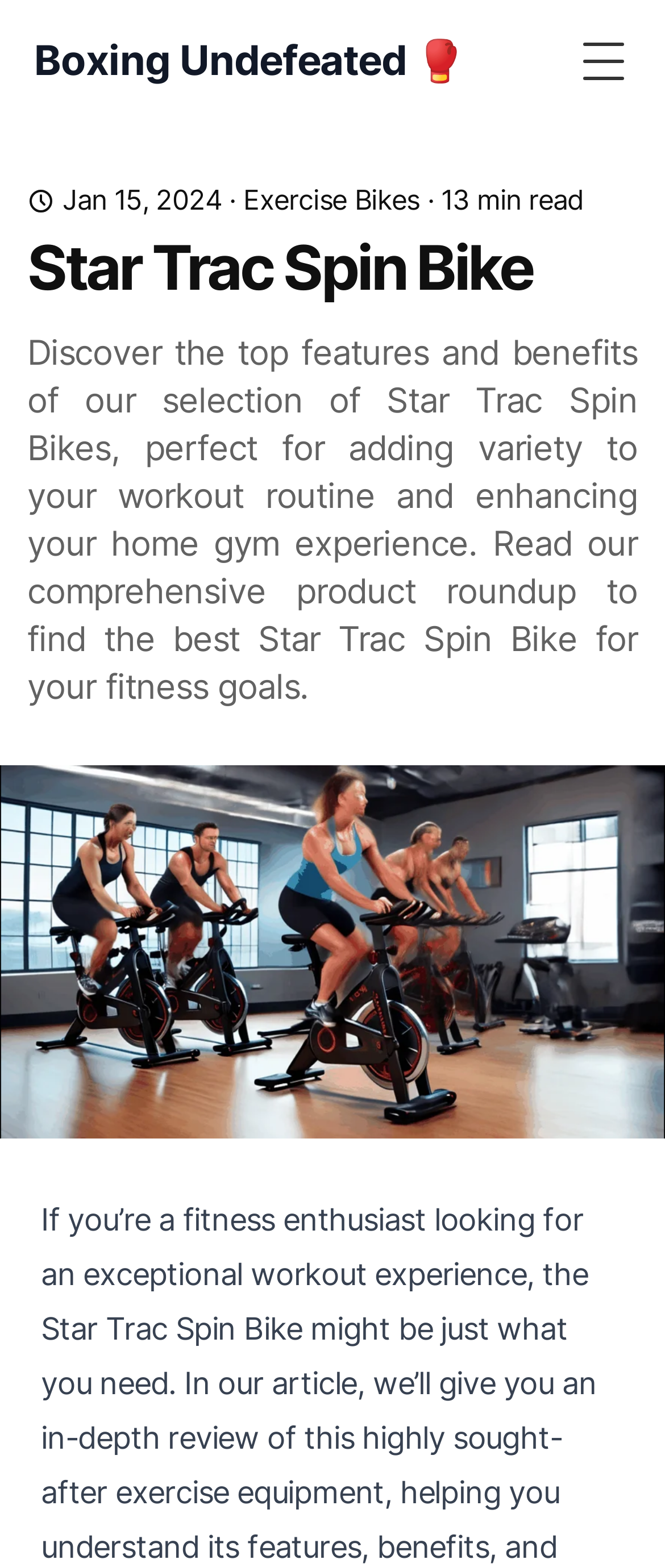How long does it take to read the article?
Analyze the screenshot and provide a detailed answer to the question.

The static text '· 13 min read' is present in the header section, which indicates the estimated time required to read the entire article.